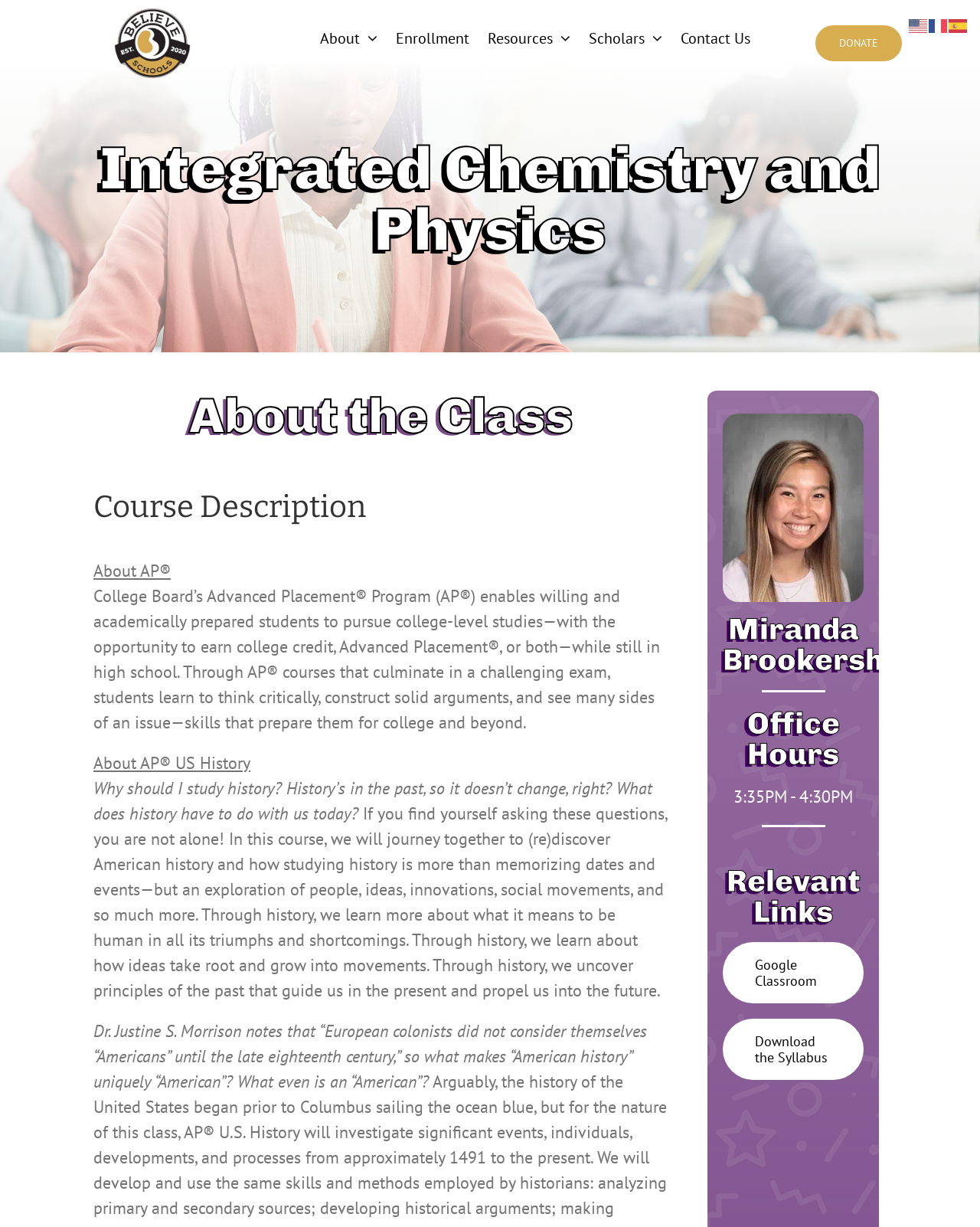Determine the coordinates of the bounding box for the clickable area needed to execute this instruction: "Click the 'Believe Schools Logo' link".

[0.117, 0.004, 0.195, 0.022]